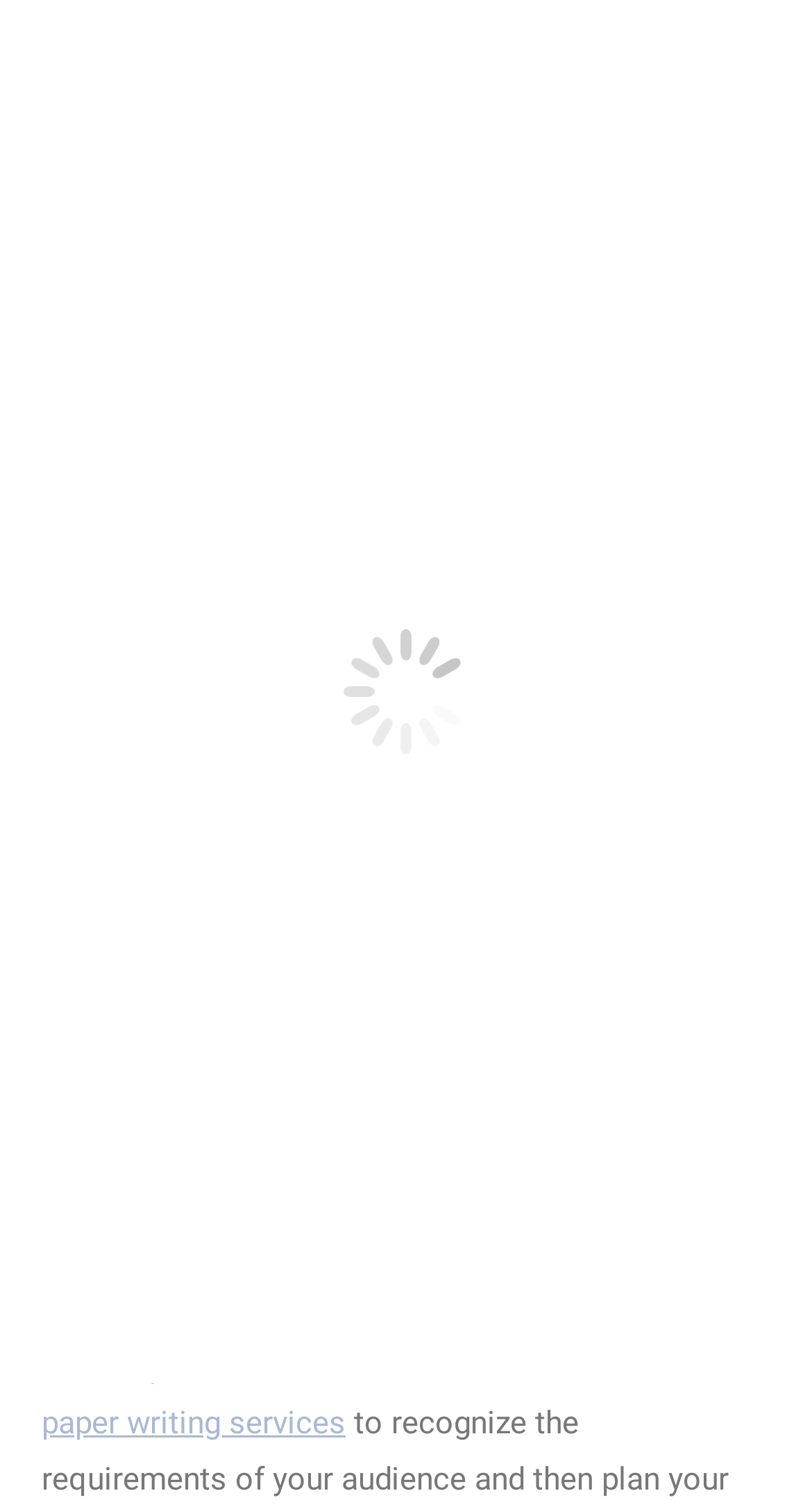Determine and generate the text content of the webpage's headline.

HOW TO WRITE AN ESSAY